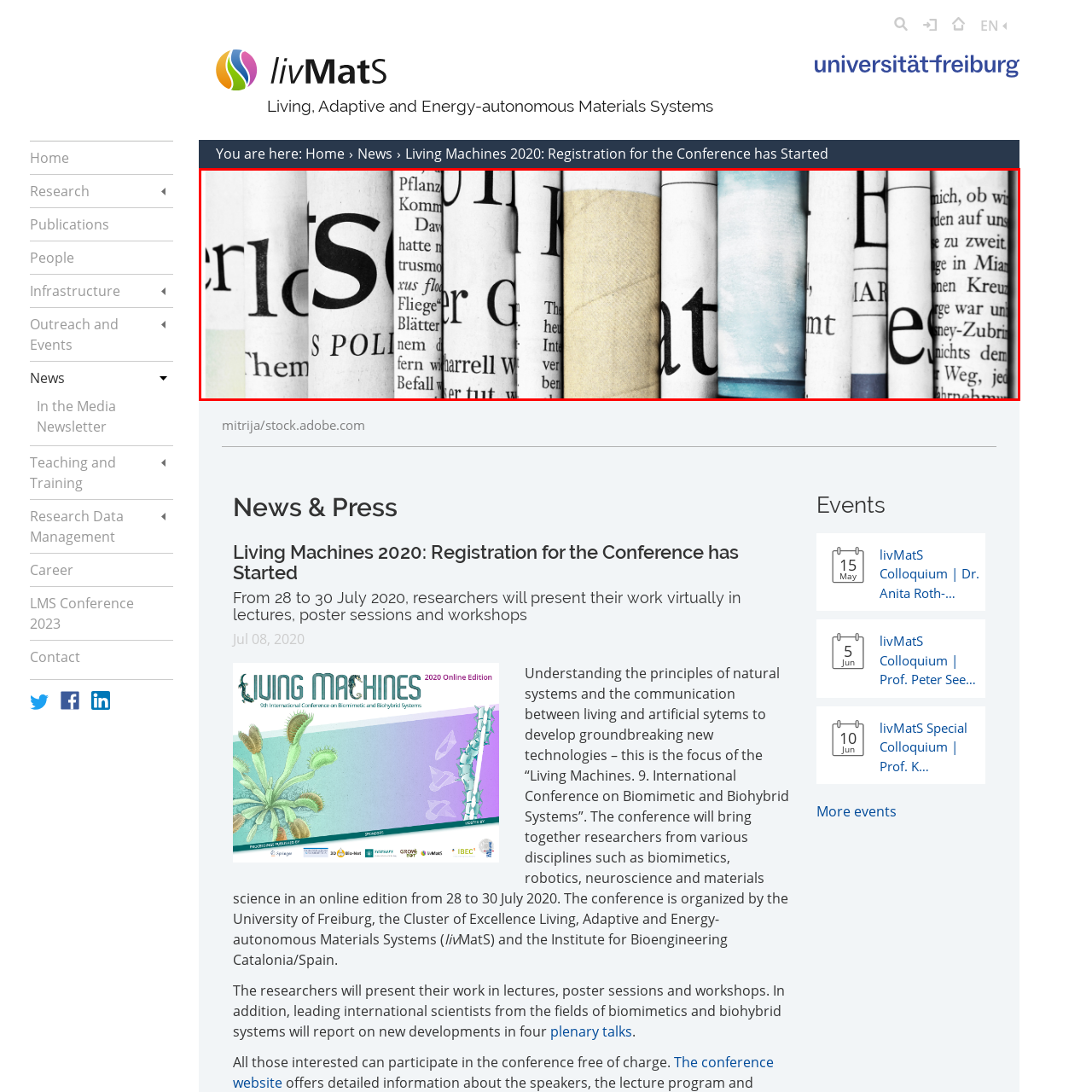Create a thorough and descriptive caption for the photo marked by the red boundary.

The image features a close-up view of rolled newspapers displaying varied textures and prints, creating a visually engaging pattern. The composition highlights the interplay of bold headlines and lighter printed sections, emphasizing the contrast between the textual elements. This arrangement evokes a sense of nostalgia for traditional print media, enveloping the viewer in the tactile experience of reading physical newspapers. Captured in the context of the "Living Machines 2020" conference, the image could represent themes of communication, information dissemination, and the intersection of technology with natural systems—key topics within the conference focused on biomimetic and biohybrid systems.